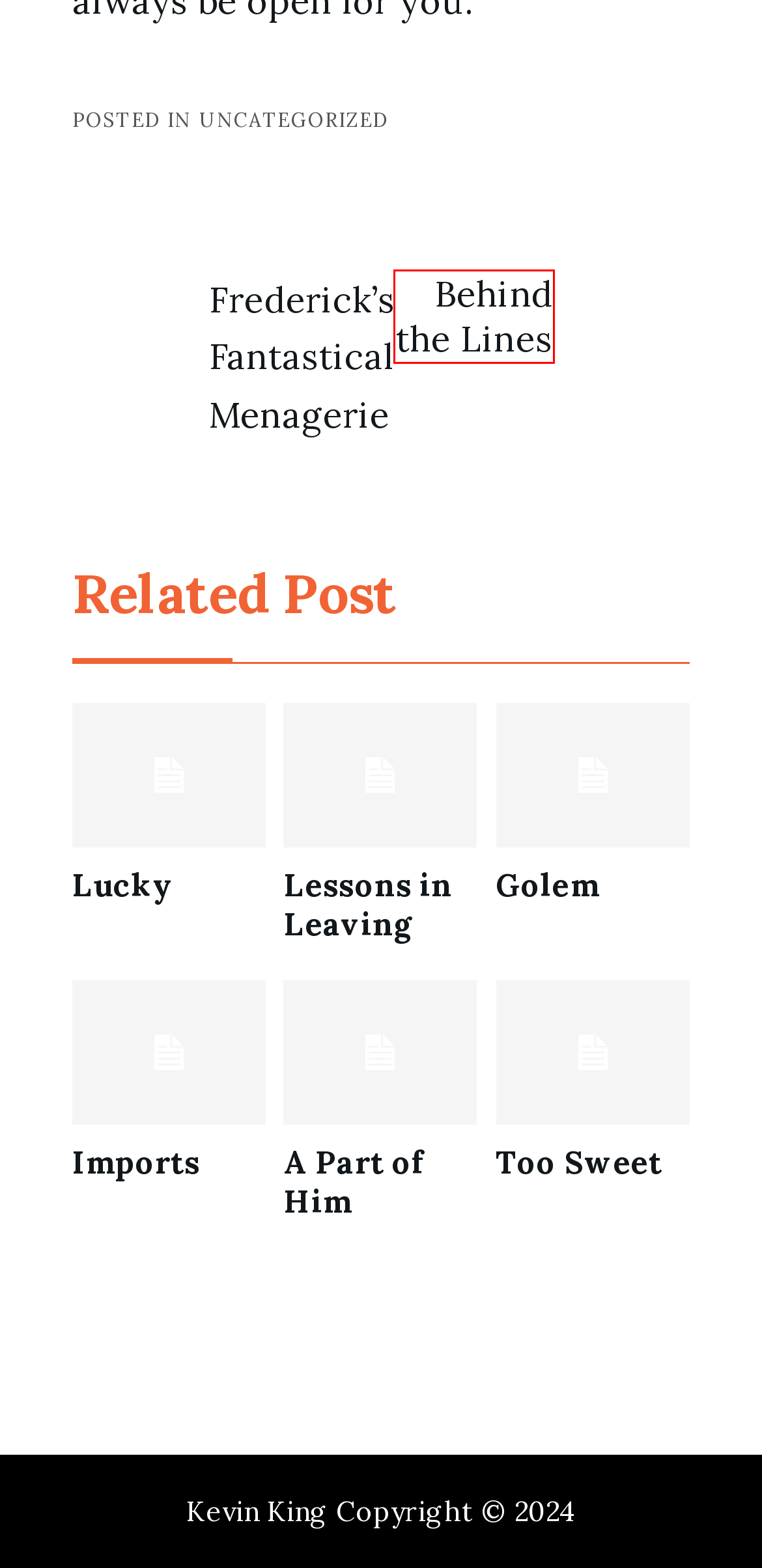Consider the screenshot of a webpage with a red bounding box around an element. Select the webpage description that best corresponds to the new page after clicking the element inside the red bounding box. Here are the candidates:
A. Behind the Lines - Kevin King
B. Lucky - Kevin King
C. Imports - Kevin King
D. A Part of Him - Kevin King
E. Lessons in Leaving - Kevin King
F. kevinkingauthor, Author at Kevin King
G. Golem - Kevin King
H. Welcome - Kevin King

A